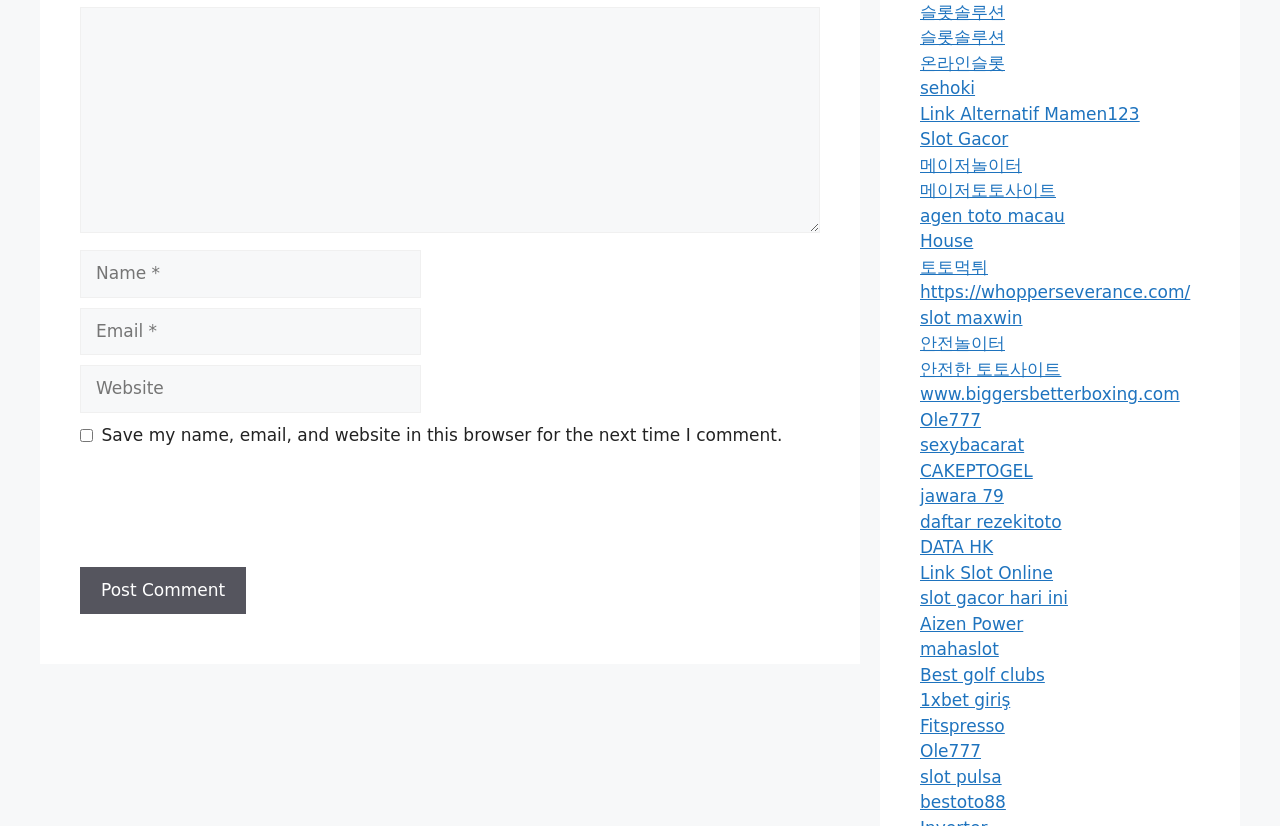Using a single word or phrase, answer the following question: 
What is the purpose of the iframe?

reCAPTCHA